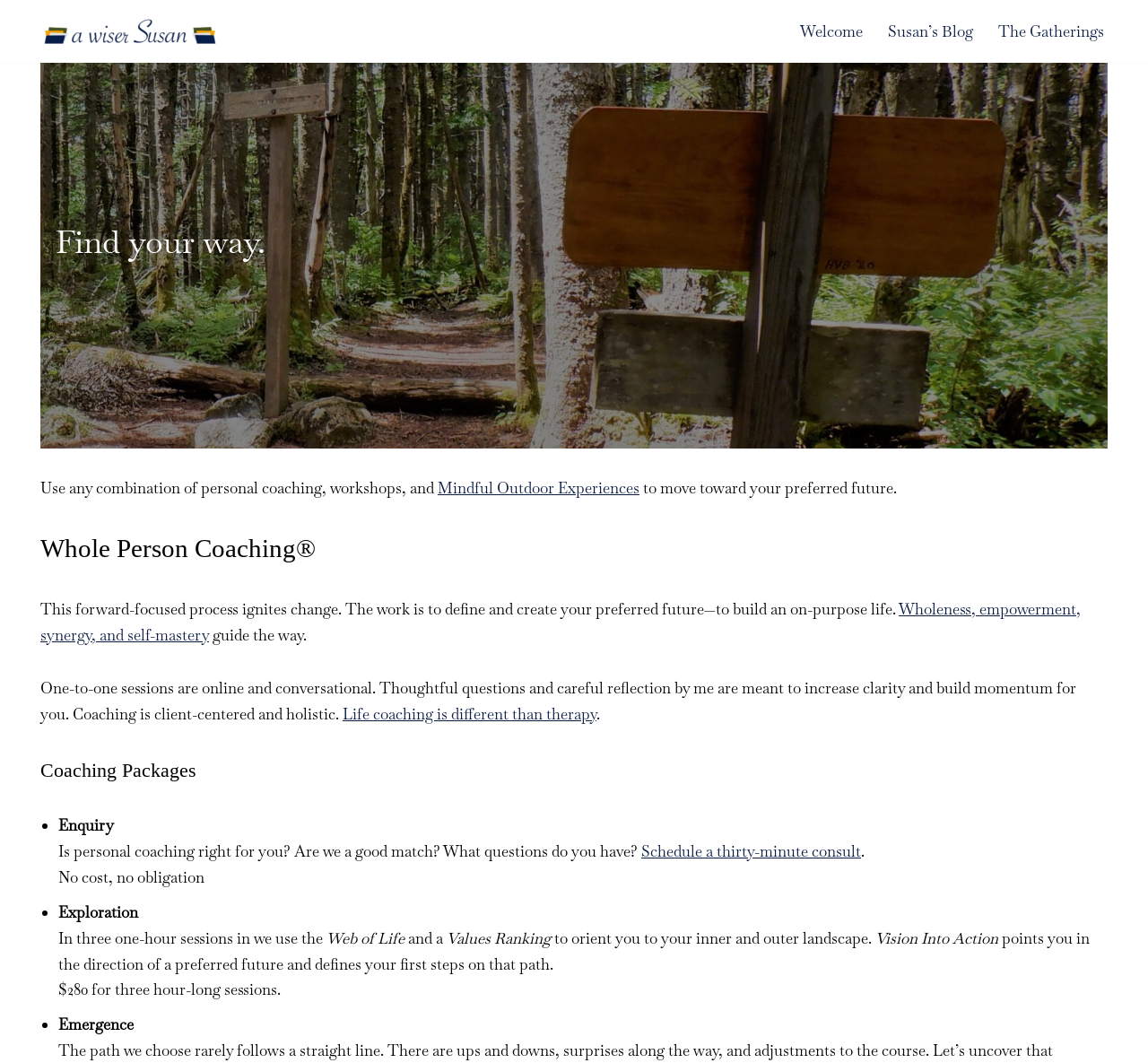Find the bounding box coordinates of the area that needs to be clicked in order to achieve the following instruction: "Explore 'The Gatherings'". The coordinates should be specified as four float numbers between 0 and 1, i.e., [left, top, right, bottom].

[0.87, 0.018, 0.962, 0.041]